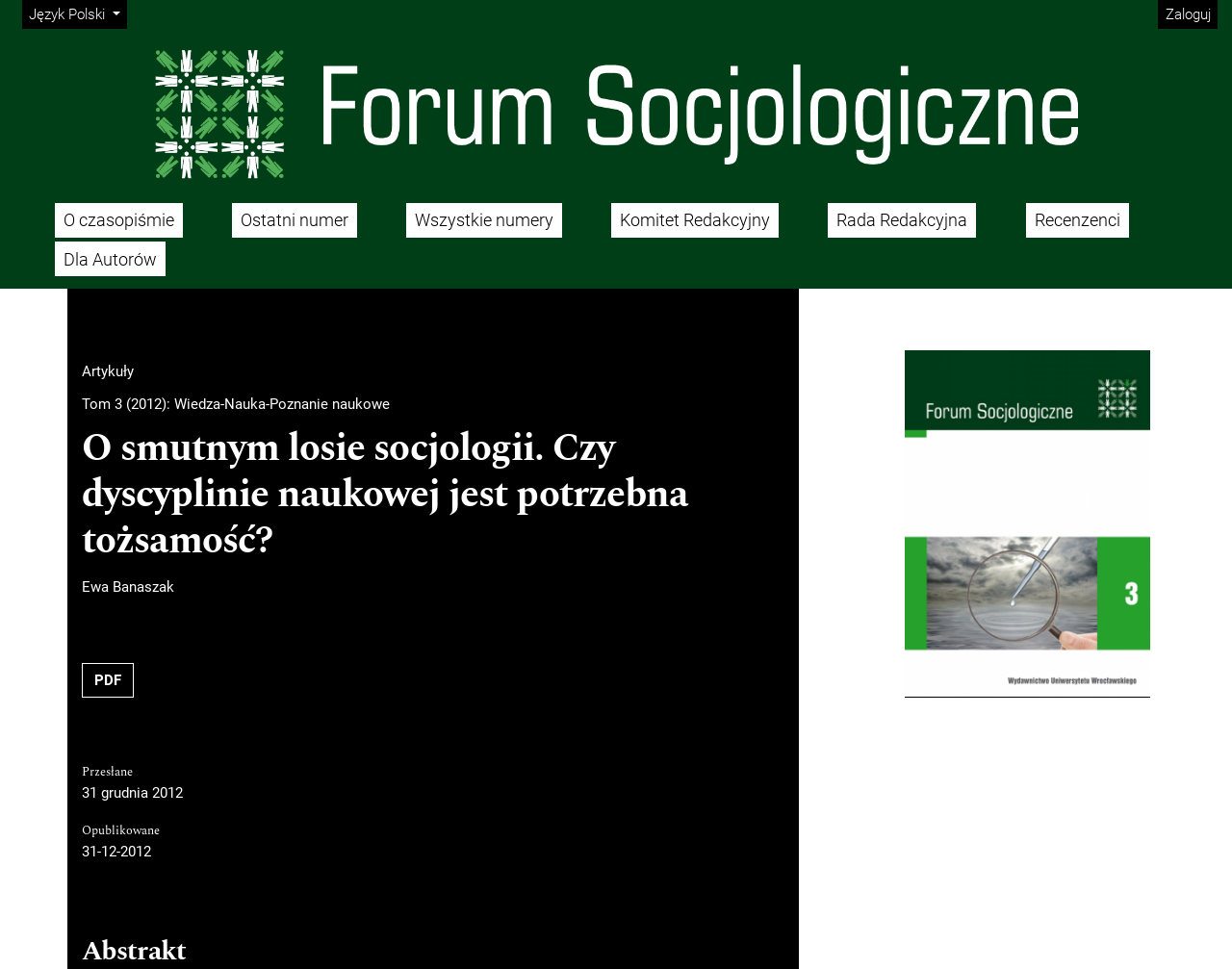Determine the main heading of the webpage and generate its text.

O smutnym losie socjologii. Czy dyscyplinie naukowej jest potrzebna tożsamość?